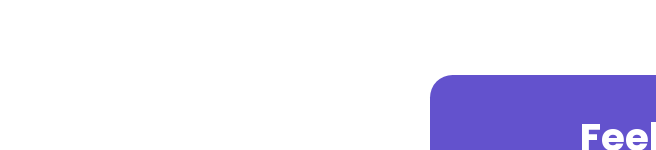What font style is used for the heading?
Refer to the image and offer an in-depth and detailed answer to the question.

The heading 'Feel Free to Contact Us' is displayed in a bold font, which is a deliberate design choice to make it more prominent and visible to the user, drawing their attention to the call-to-action.